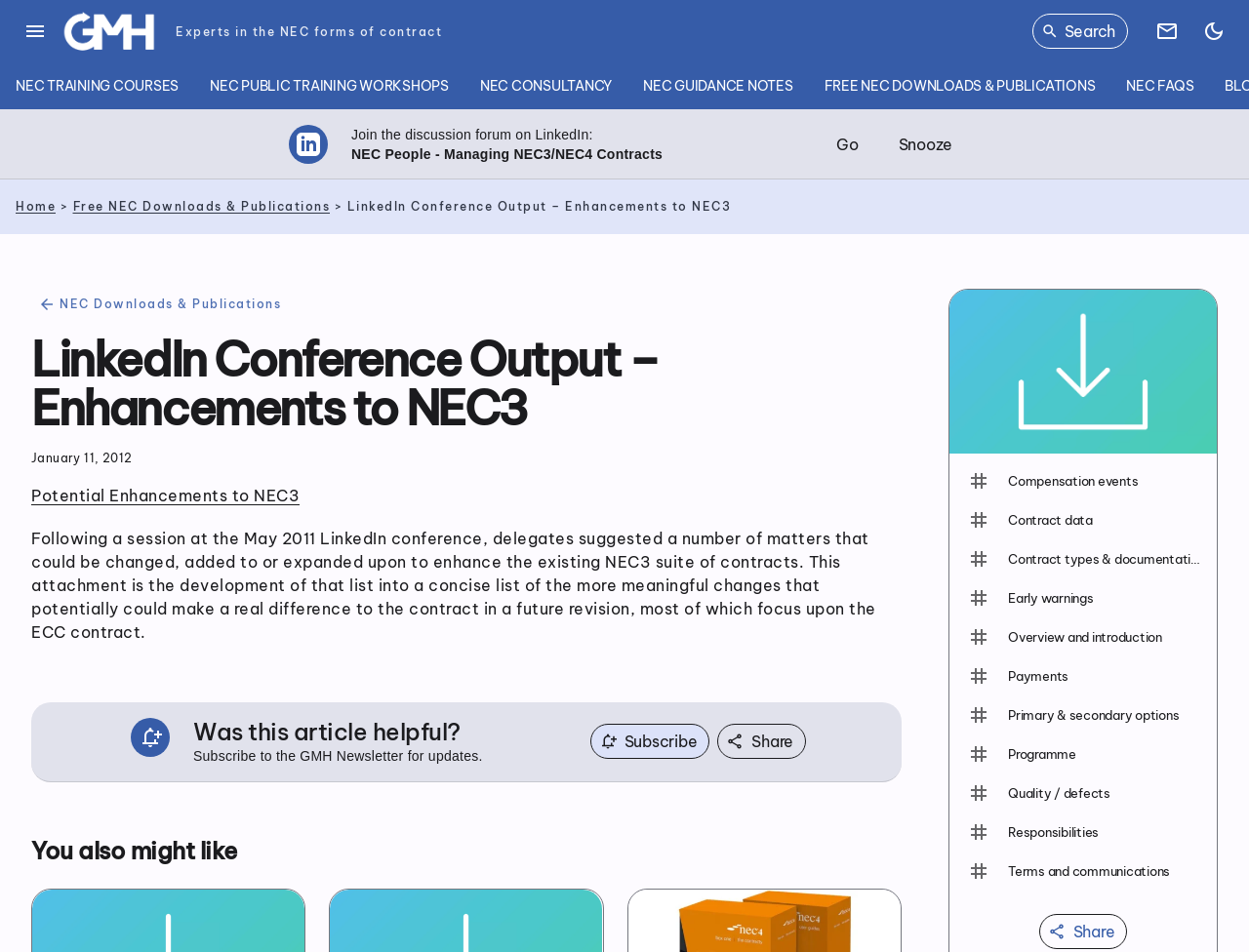Respond with a single word or phrase:
What is the topic of the article on this webpage?

Enhancements to NEC3